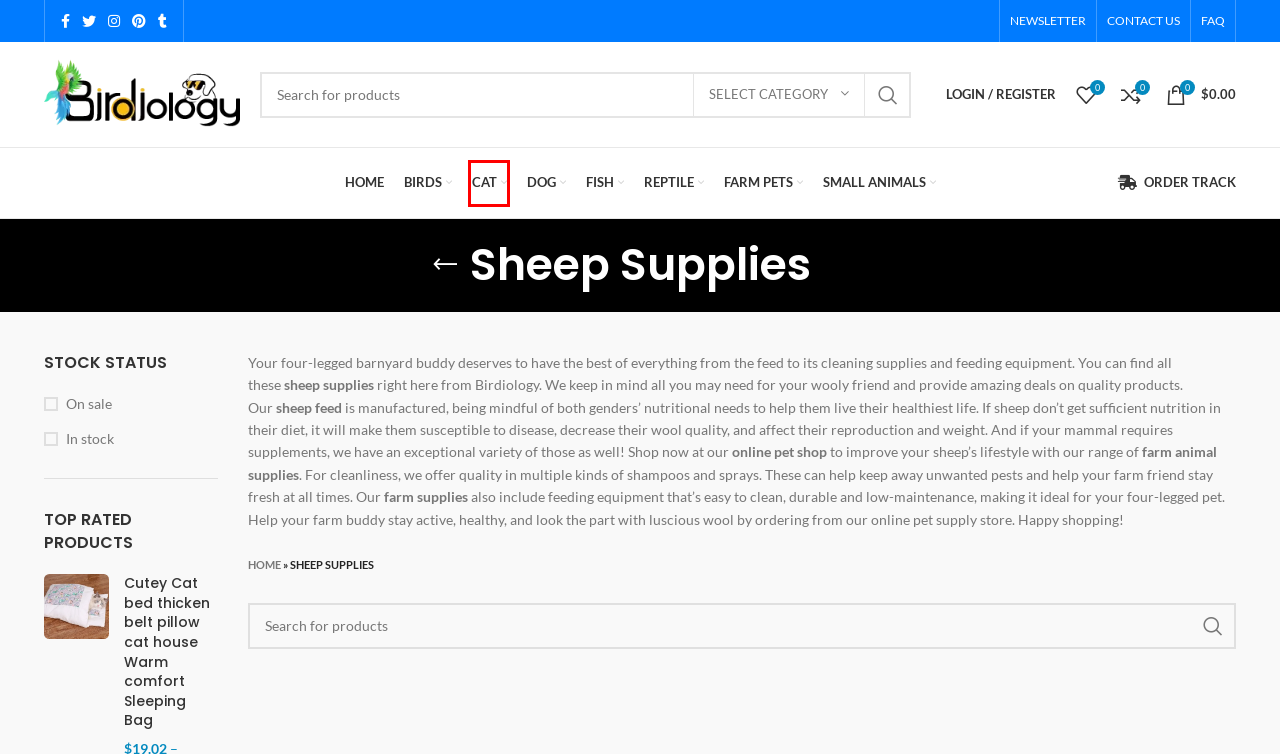You have a screenshot of a webpage with a red bounding box around an element. Select the webpage description that best matches the new webpage after clicking the element within the red bounding box. Here are the descriptions:
A. Frequently Asked Questions (FAQ) | Birdiology
B. Farm Pets Archives | Birdiology
C. Compare | Birdiology
D. Fish Archives | Birdiology
E. Birds Archives | Birdiology
F. Small Animals Archives | Birdiology
G. Order Tracking | Birdiology
H. Cat Archives | Birdiology

H